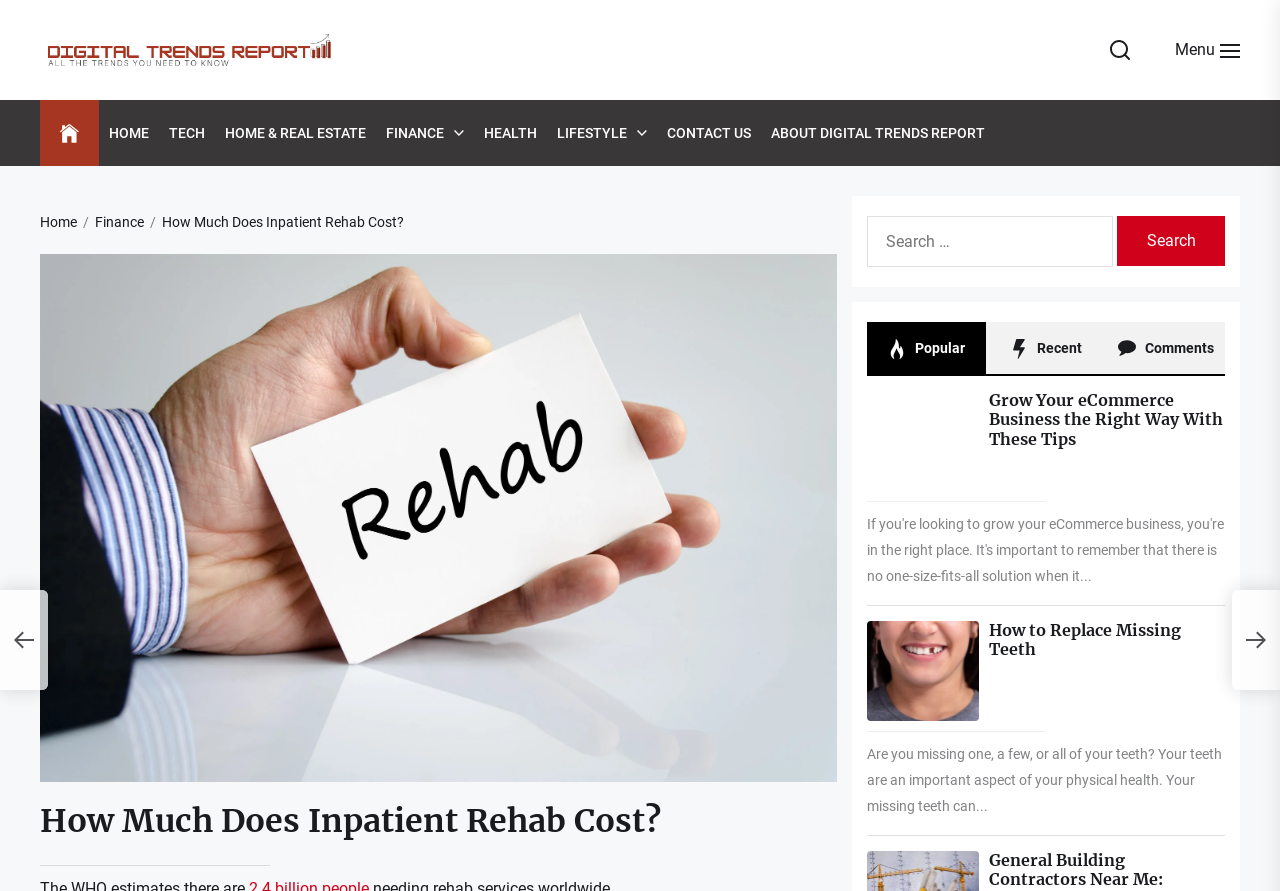What is the category of the current article?
Based on the screenshot, answer the question with a single word or phrase.

Health